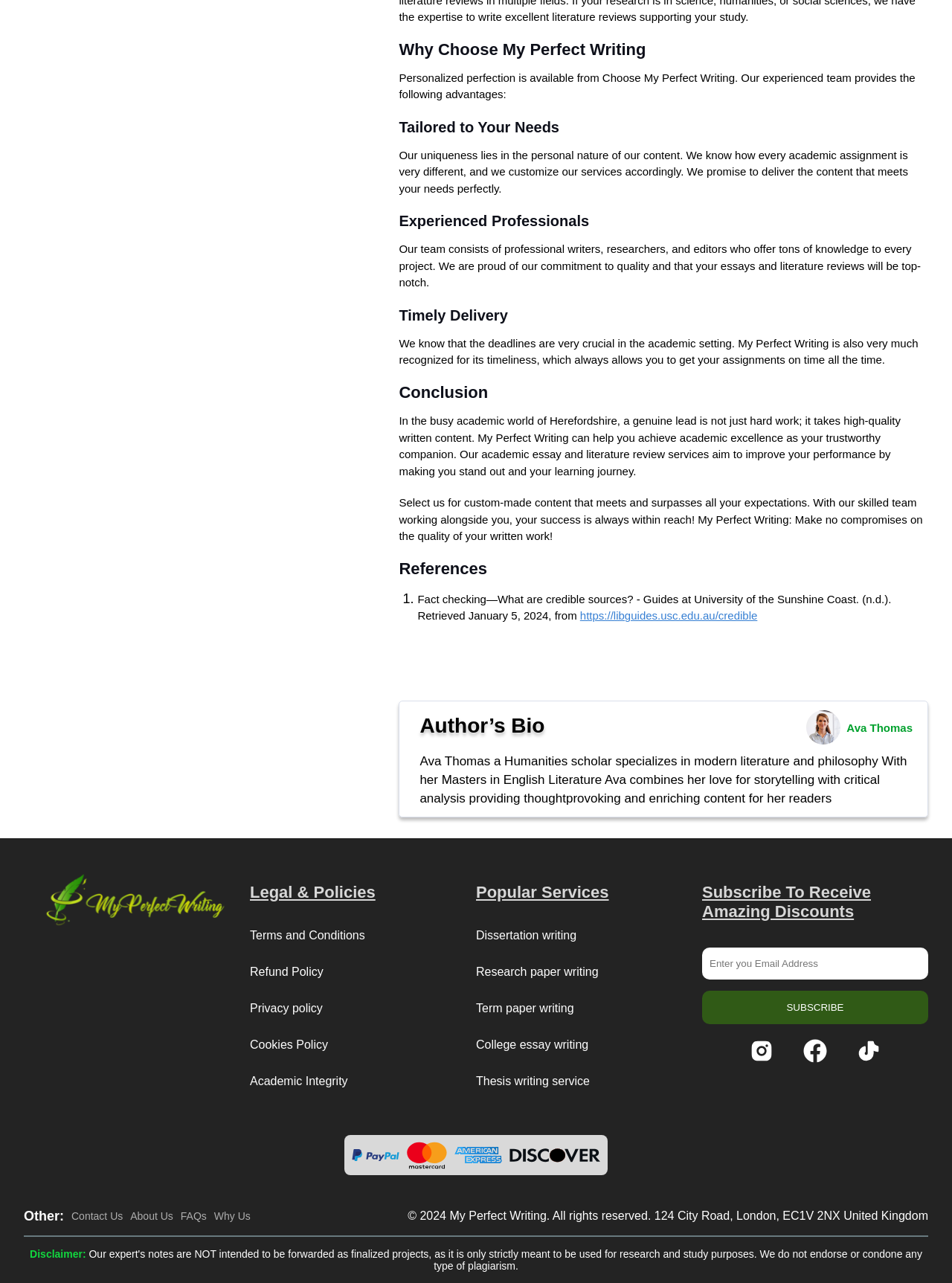Identify the bounding box coordinates of the clickable region to carry out the given instruction: "Click on the 'Terms and Conditions' link".

[0.262, 0.718, 0.383, 0.74]